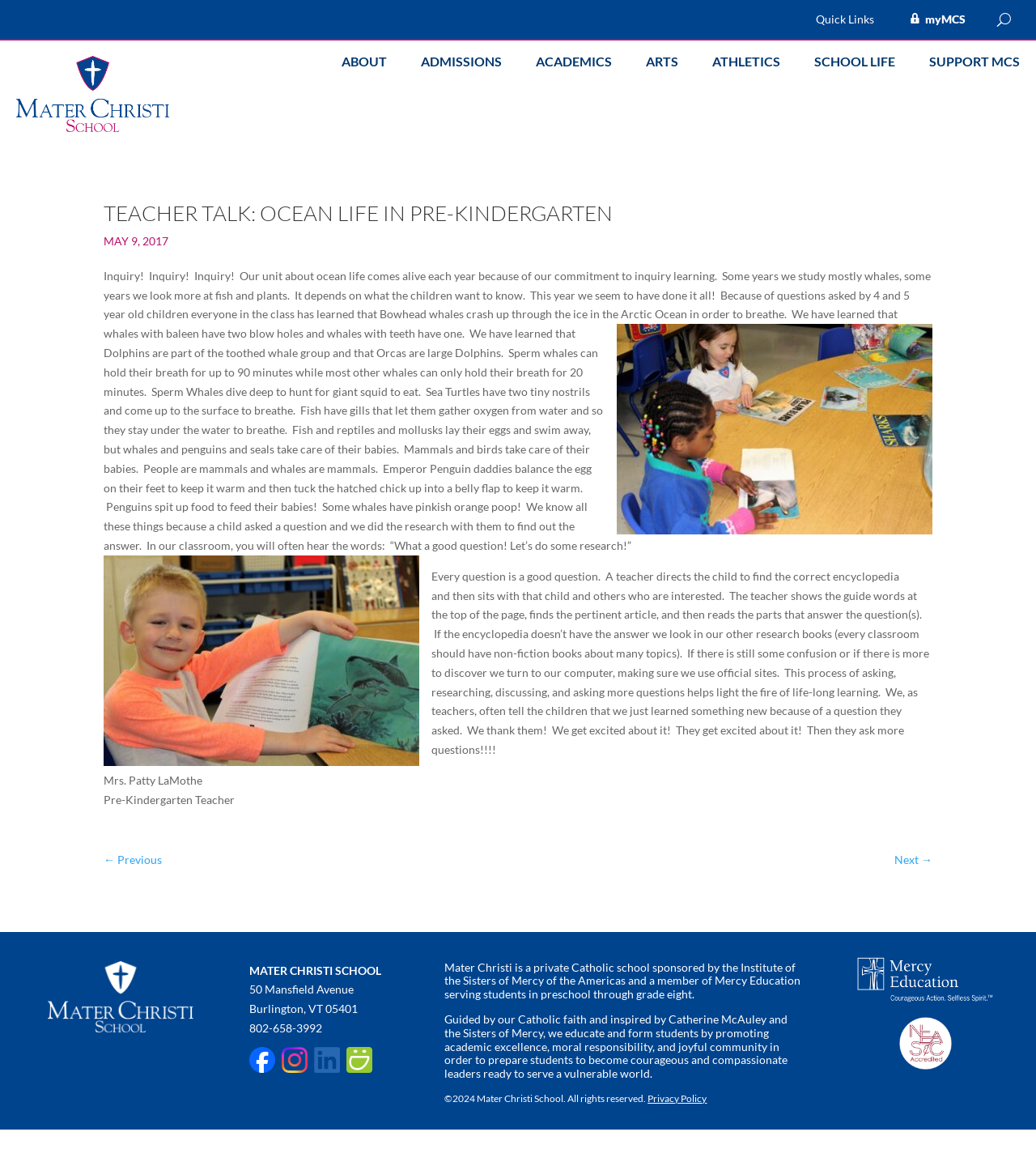Elaborate on the different components and information displayed on the webpage.

The webpage is about Mater Christi School, a private Catholic school, and features a blog post titled "Teacher Talk: Ocean Life in Pre-Kindergarten". At the top of the page, there are several links, including "Quick Links", "myMCS", and a button labeled "U". Below these links, there is a horizontal navigation menu with links to different sections of the website, such as "ABOUT", "ADMISSIONS", "ACADEMICS", and more.

The main content of the page is a blog post about a pre-kindergarten class's unit on ocean life. The post is written in a conversational tone and describes the class's inquiry-based learning approach, where students ask questions and the teacher guides them to find the answers through research. The post includes several paragraphs of text, with headings and subheadings, and mentions various facts about ocean life, such as whales, dolphins, and sea turtles.

To the left of the main content, there is a sidebar with a heading "TEACHER TALK: OCEAN LIFE IN PRE-KINDERGARTEN" and a date "MAY 9, 2017". Below the sidebar, there are links to previous and next posts.

At the bottom of the page, there is a footer section with contact information, including the school's address, phone number, and social media links. There are also several images scattered throughout the page, including a logo, a photo of a teacher, and icons for social media links.